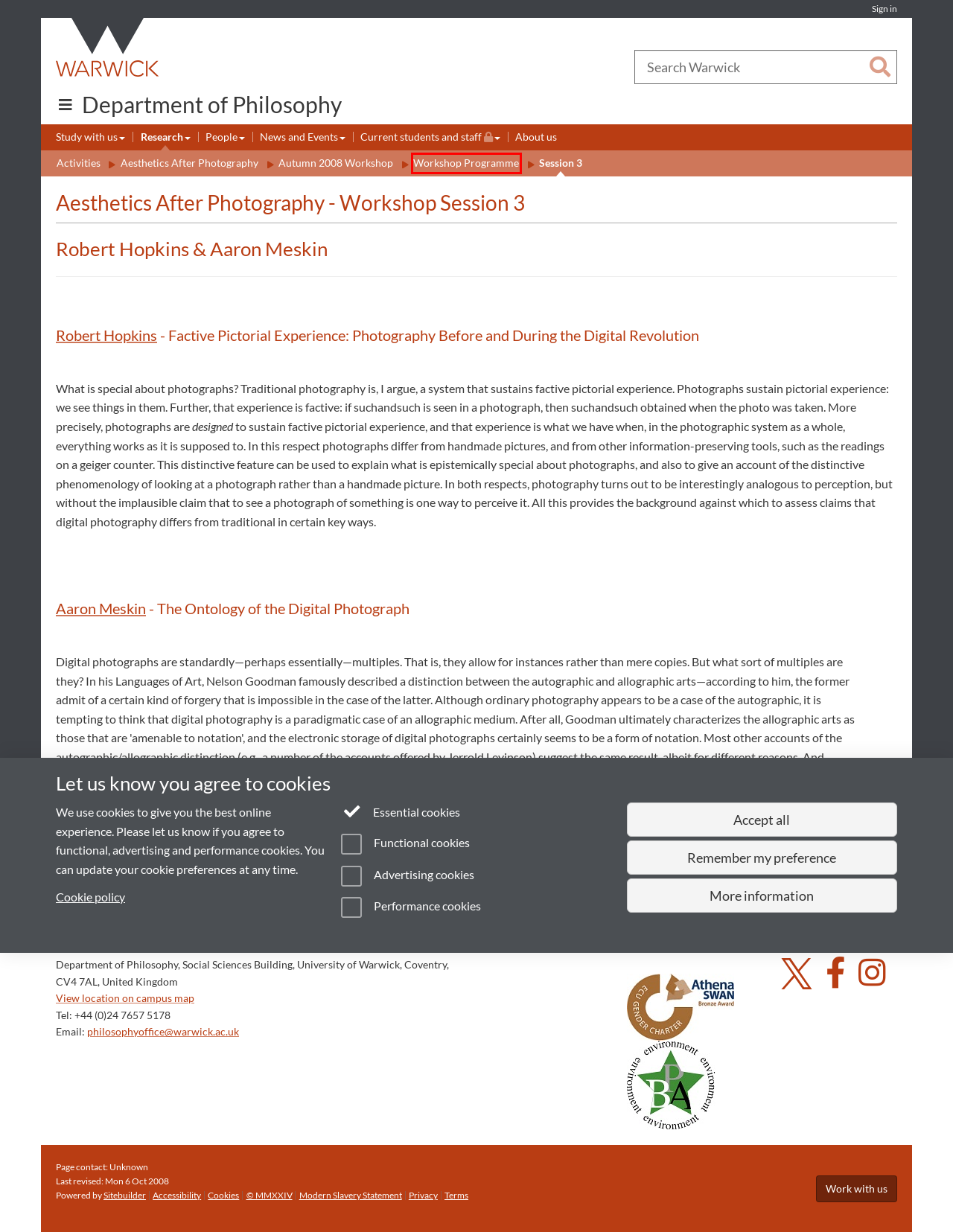Examine the screenshot of the webpage, which has a red bounding box around a UI element. Select the webpage description that best fits the new webpage after the element inside the red bounding box is clicked. Here are the choices:
A. Aesthetics After Photography - Autumn 2008 Workshop Programme
B. Study with us - Philosophy - University of Warwick
C. Engagement
D. People - Department of Philosophy - University of Warwick
E. Welcome to the University of Warwick
F. Career Opportunities
G. SiteBuilder - Web Publishing - IT Services
H. Study with us at the University of Warwick

A